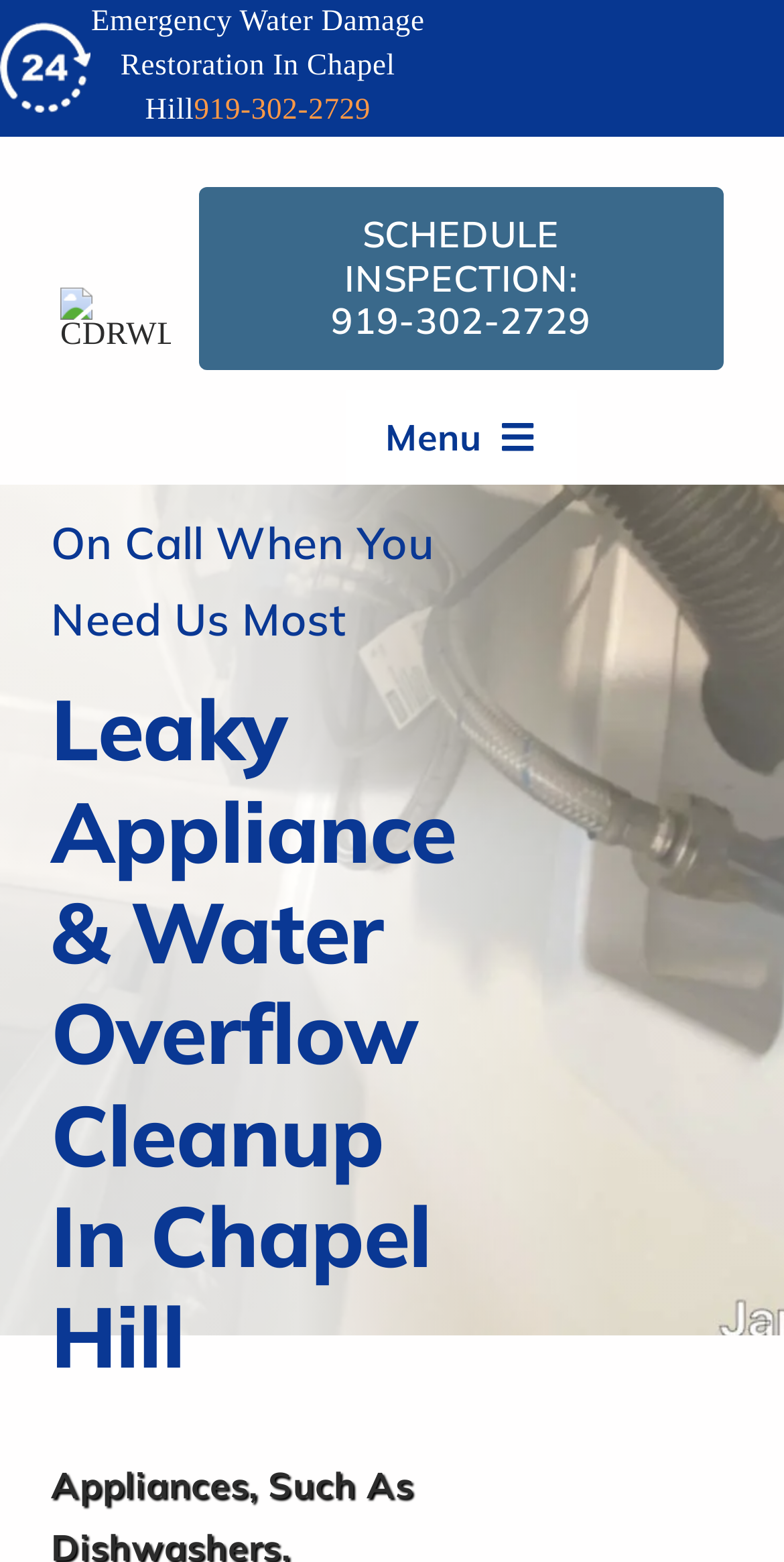What is the name of the company providing water damage restoration services?
Please answer the question with a single word or phrase, referencing the image.

Carolina Water Damage Restoration